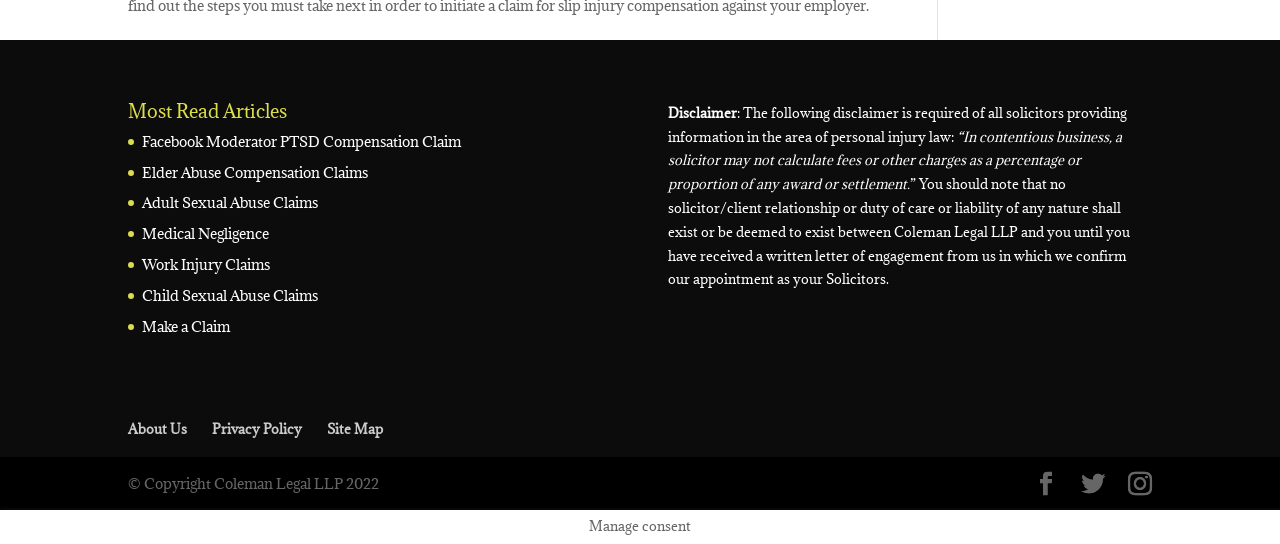What is the name of the law firm? Observe the screenshot and provide a one-word or short phrase answer.

Coleman Legal LLP